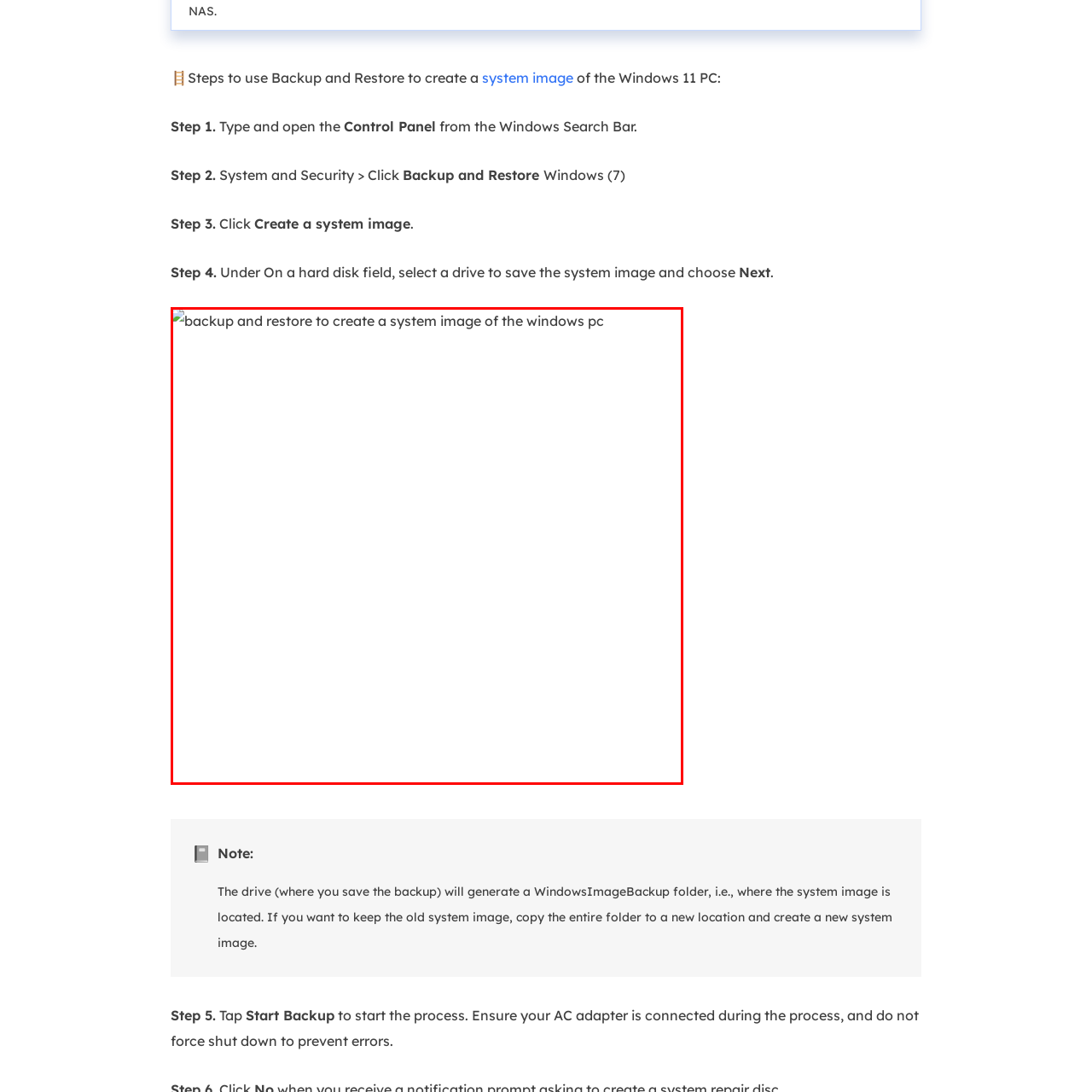Provide an in-depth caption for the image inside the red boundary.

This image illustrates the "Backup and Restore" feature in Windows 11, specifically focusing on creating a system image of the PC. It serves as a visual guide for users tasked with safeguarding their data by generating a complete backup. The steps outlined in accompanying content guide users through the necessary actions: from accessing the Control Panel to selecting the backup option, and ultimately initiating the backup process. This image emphasizes the importance of creating a system image as a preventive measure against data loss, highlighting its utility in ensuring a reliable recovery solution for Windows users.